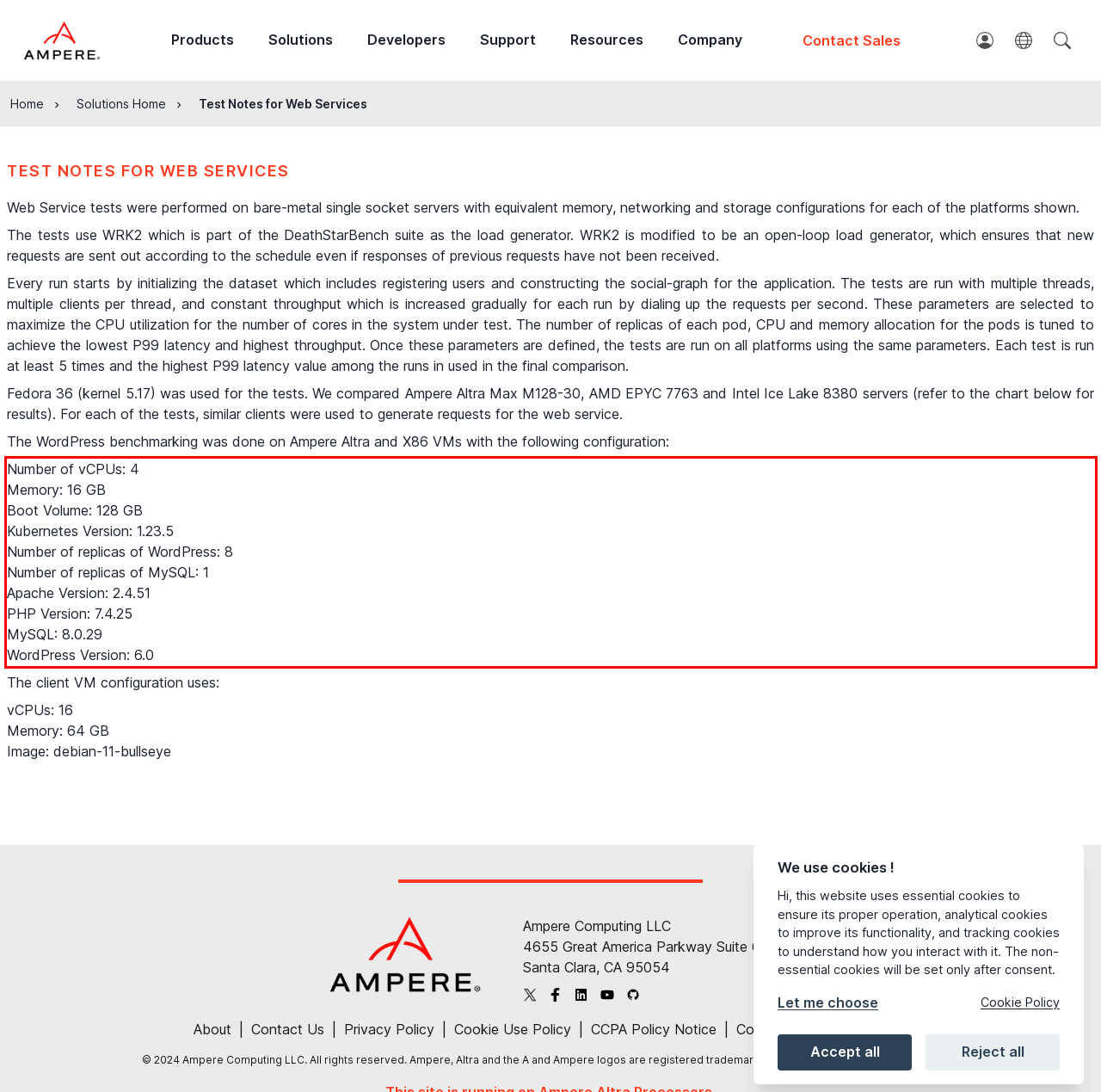You are given a screenshot showing a webpage with a red bounding box. Perform OCR to capture the text within the red bounding box.

Number of vCPUs: 4 Memory: 16 GB Boot Volume: 128 GB Kubernetes Version: 1.23.5 Number of replicas of WordPress: 8 Number of replicas of MySQL: 1 Apache Version: 2.4.51 PHP Version: 7.4.25 MySQL: 8.0.29 WordPress Version: 6.0